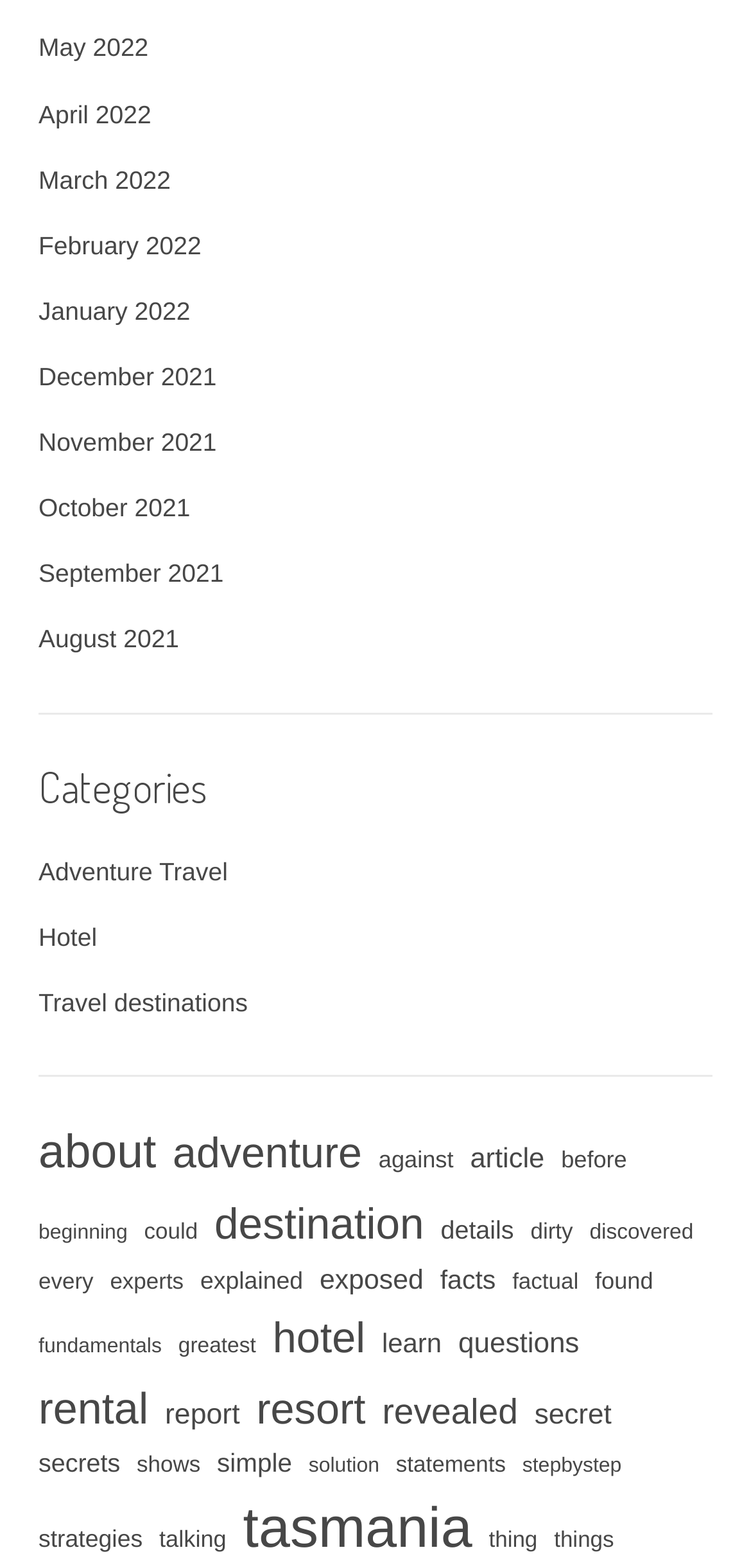Respond to the question with just a single word or phrase: 
How many links are under the 'Categories' heading?

3 links